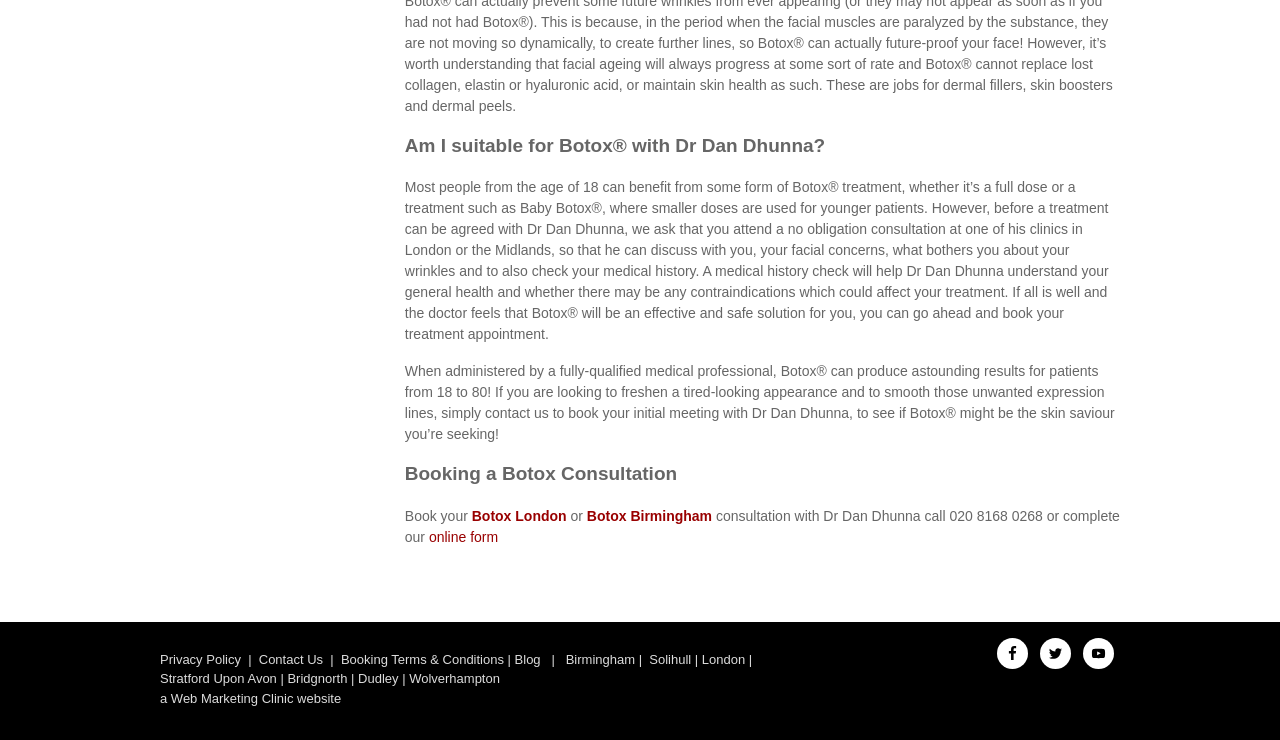Identify the bounding box coordinates of the element that should be clicked to fulfill this task: "Visit the blog". The coordinates should be provided as four float numbers between 0 and 1, i.e., [left, top, right, bottom].

[0.402, 0.881, 0.422, 0.901]